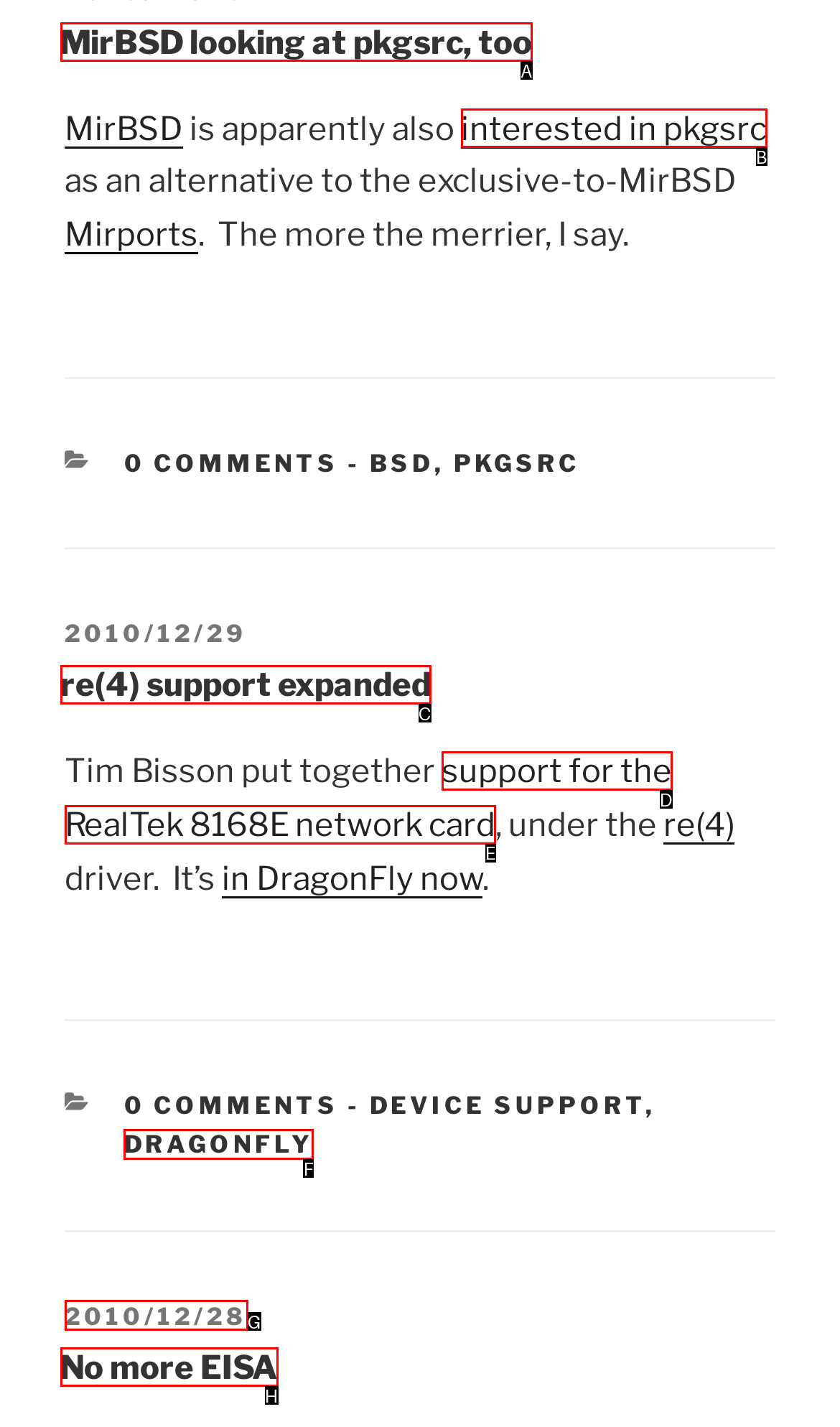Choose the option that matches the following description: support for the
Answer with the letter of the correct option.

D